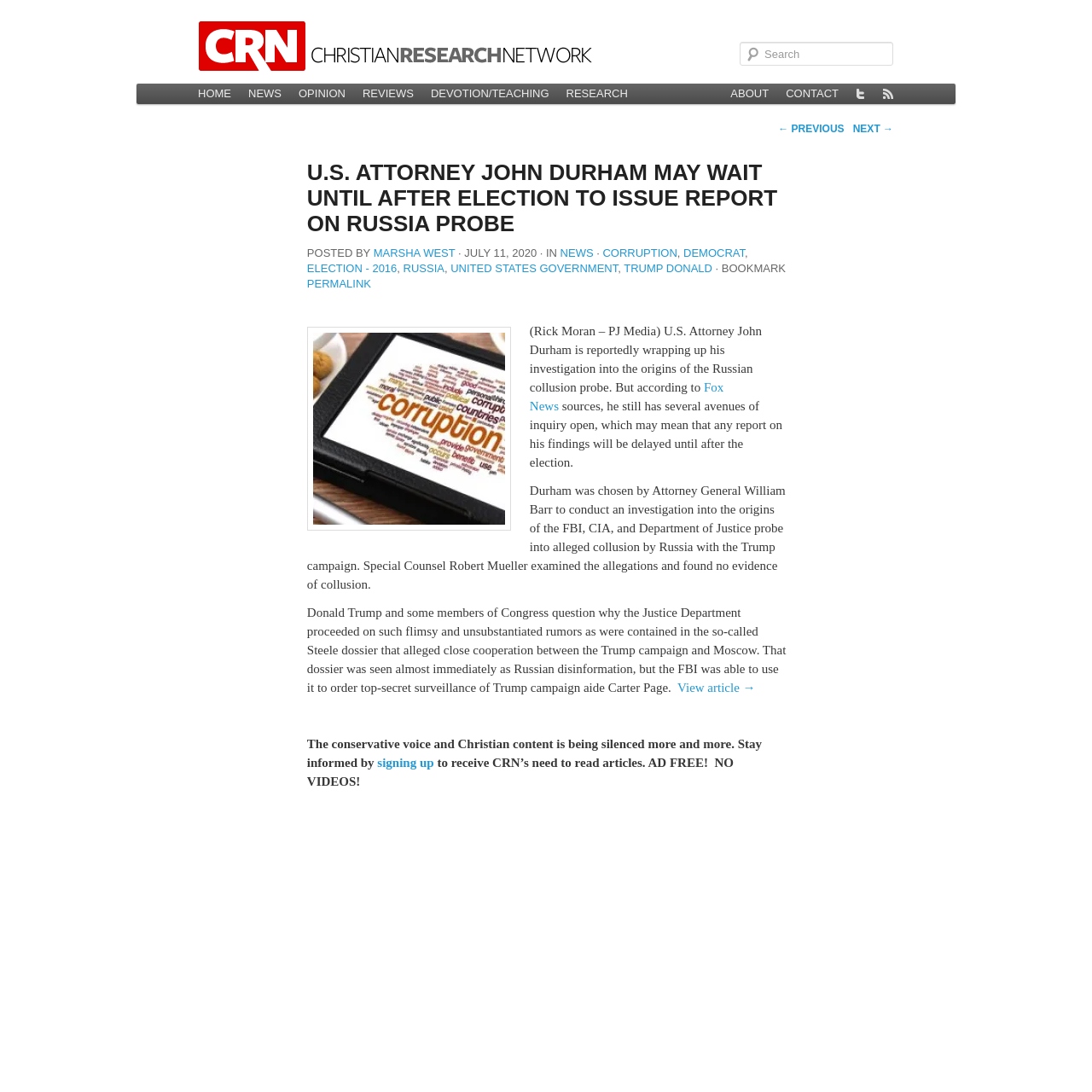Provide the bounding box coordinates for the UI element that is described as: "About".

[0.661, 0.077, 0.712, 0.095]